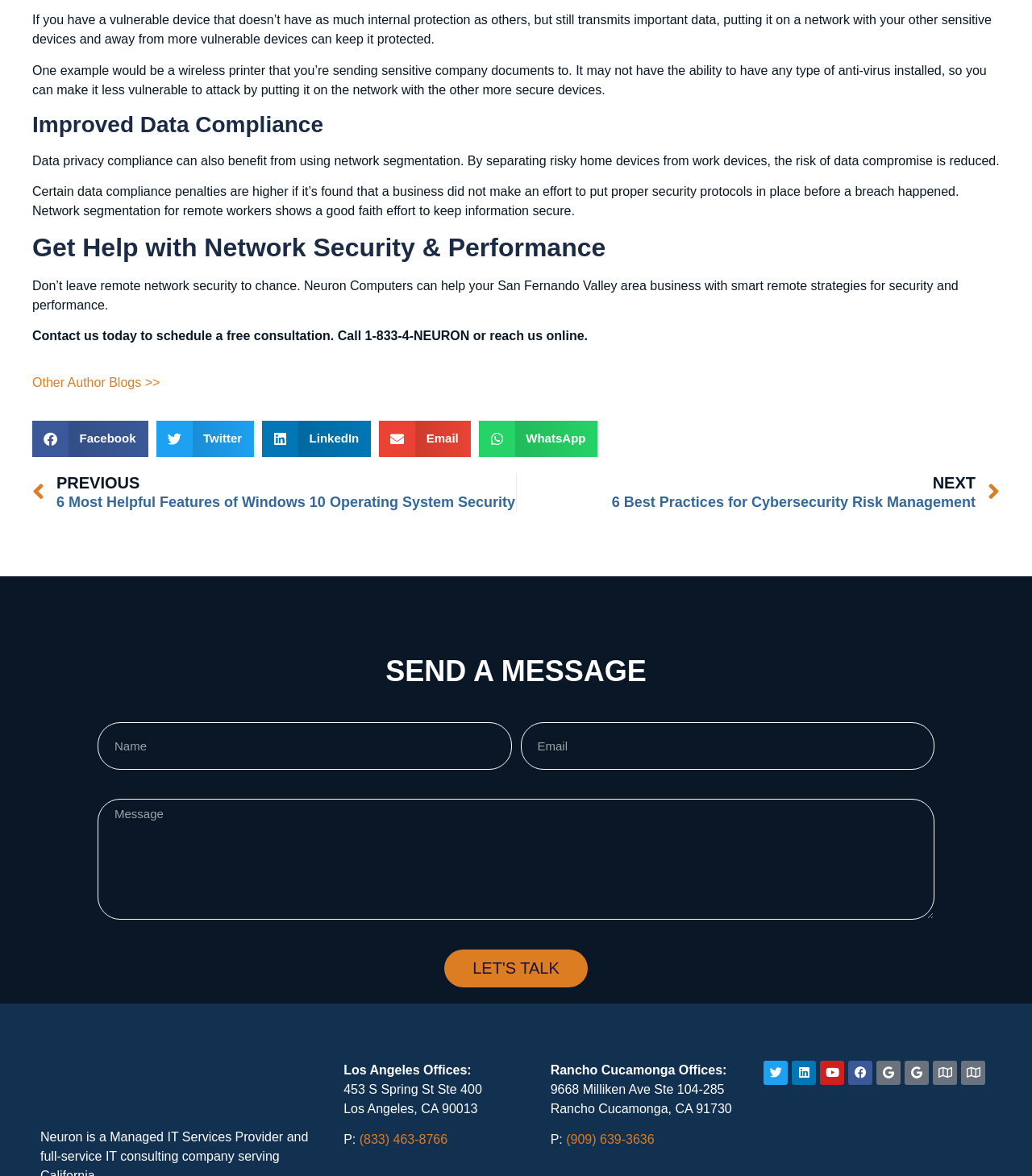What is the company offering to help with?
Use the image to answer the question with a single word or phrase.

Network security and performance